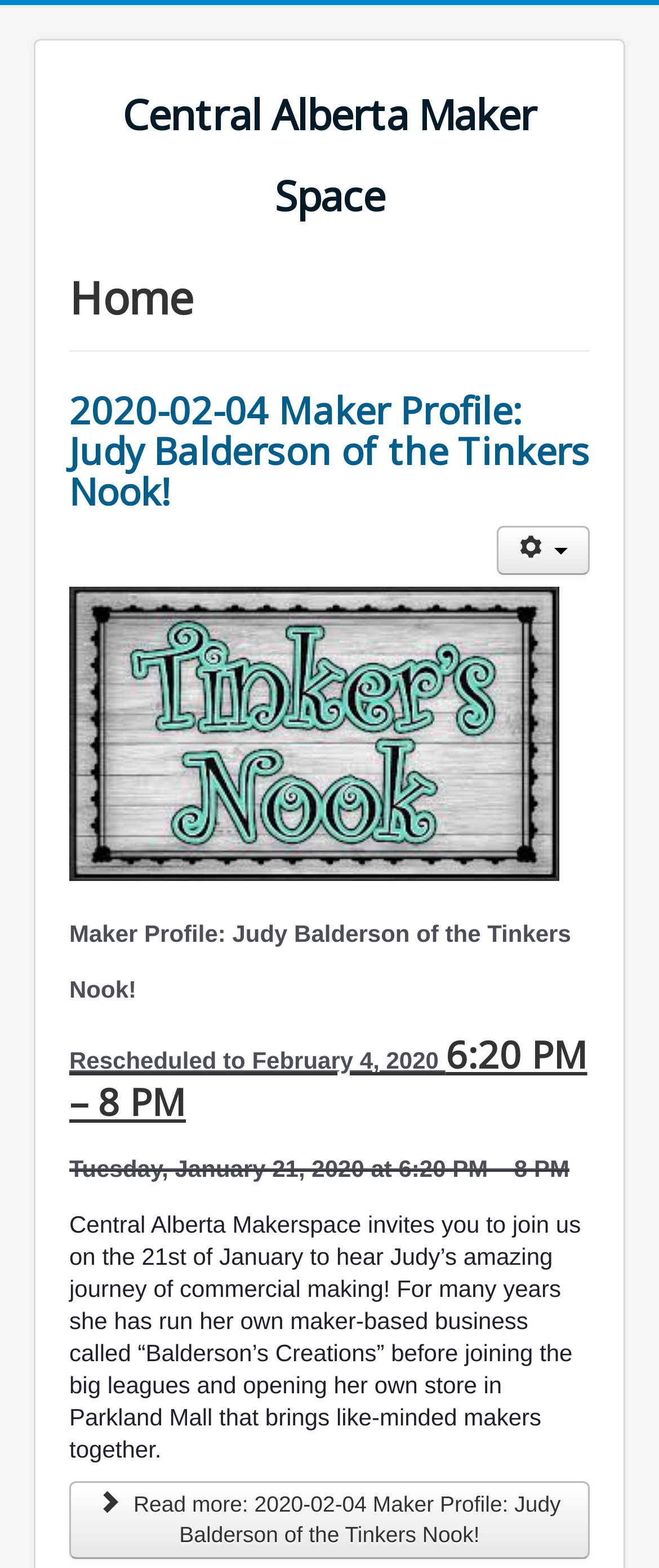What is the name of the maker space?
Please ensure your answer to the question is detailed and covers all necessary aspects.

The name of the maker space can be found in the link at the top of the page, which reads 'Central Alberta Maker Space'. This link is also accompanied by a generic element with the same text, indicating that it is a prominent feature of the page.